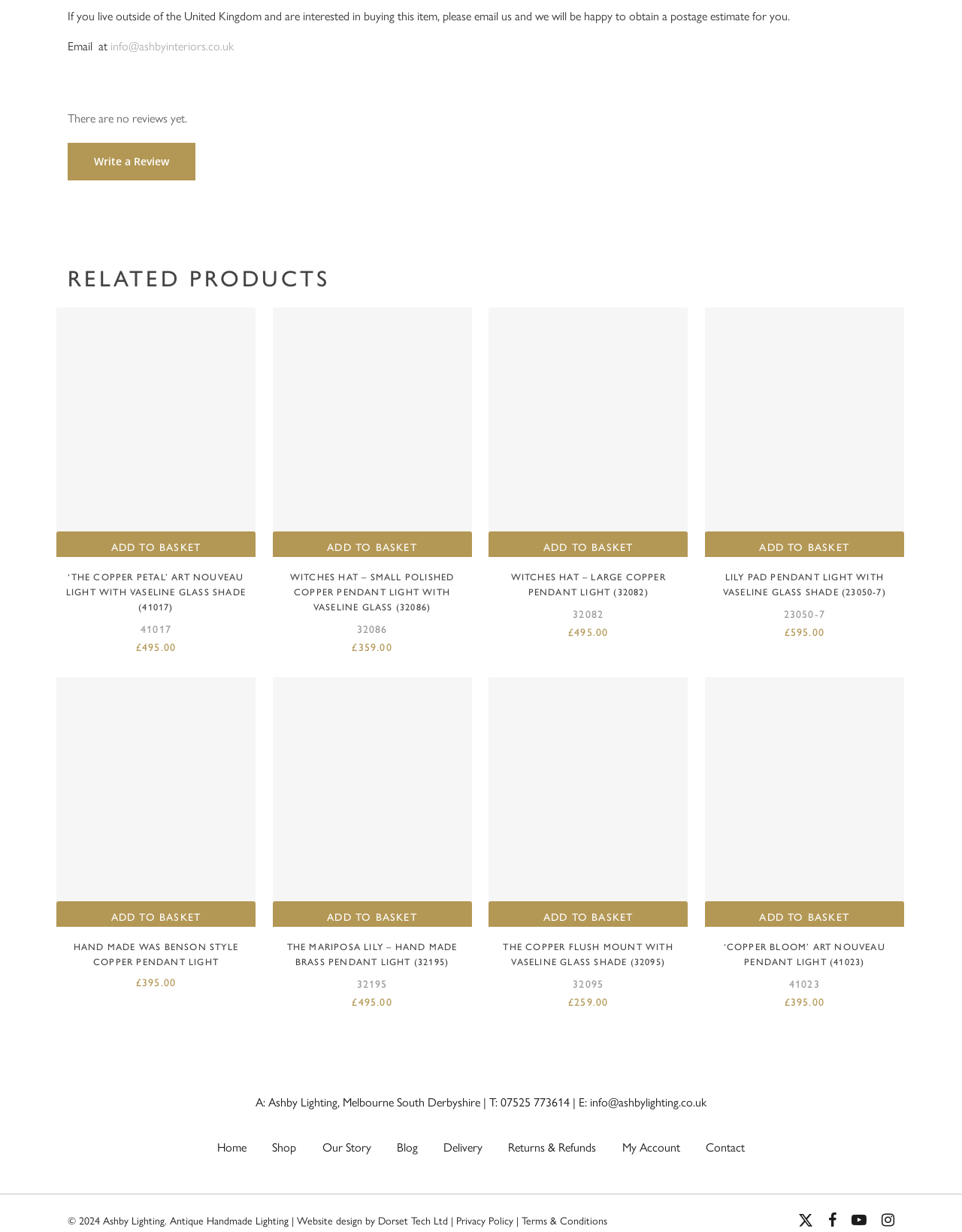Based on the image, please respond to the question with as much detail as possible:
How many products are listed under 'RELATED PRODUCTS'?

I counted the number of products listed under the 'RELATED PRODUCTS' heading, which are 'The Copper Petal' Art Nouveau Light with Vaseline Glass Shade, WITCHES HAT - Small Polished Copper Pendant Light with Vaseline Glass, WITCHES HAT - Large Copper Pendant Light, Lily Pad Pendant Light with Vaseline Glass Shade, and Hand Made WAS Benson style Copper Pendant Light.